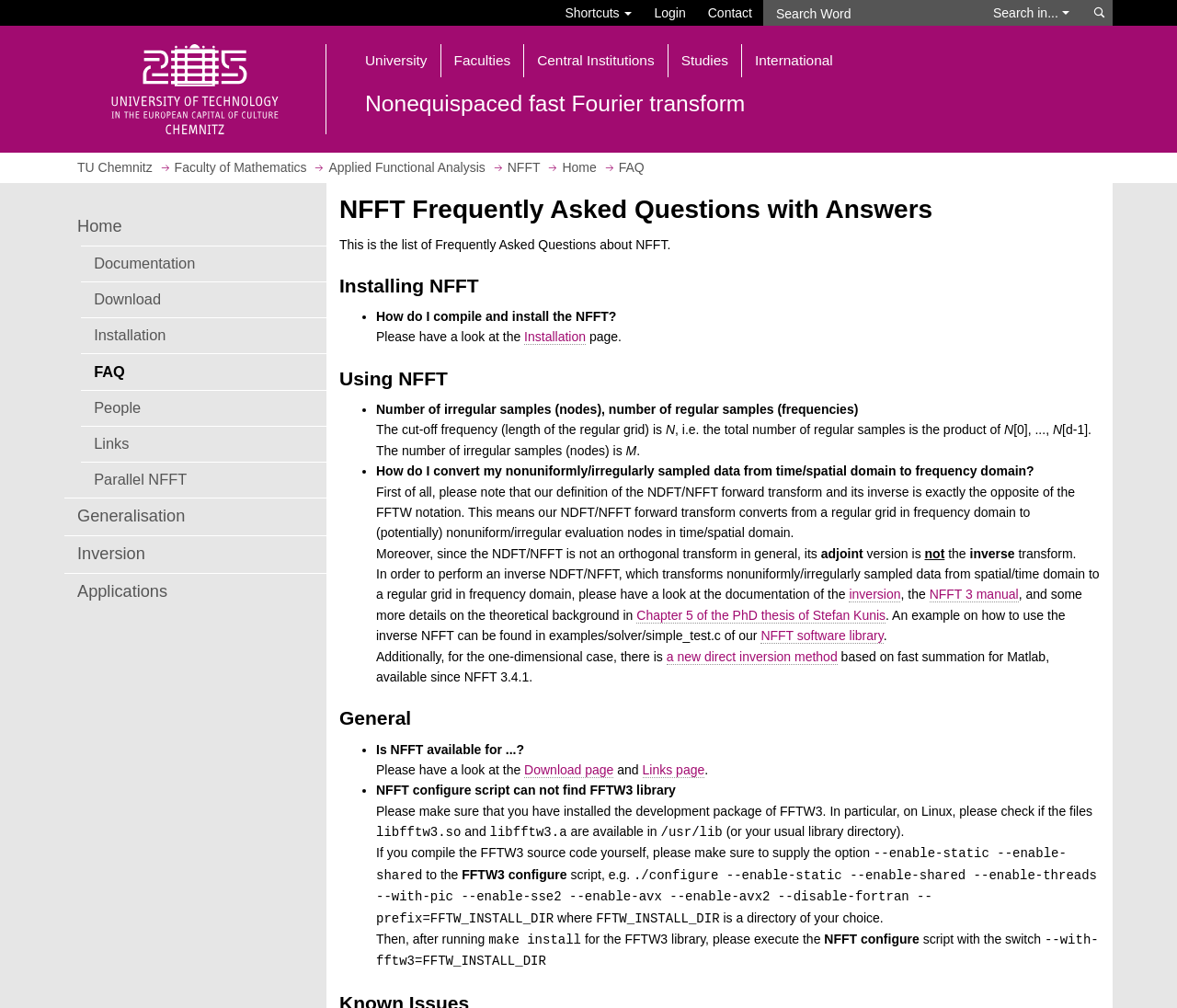What is the name of the transform that converts from a regular grid in frequency domain to nonuniform/irregular evaluation nodes in time/spatial domain?
Give a detailed explanation using the information visible in the image.

I read the text in the FAQ section and found the answer. It says 'our definition of the NDFT/NFFT forward transform and its inverse is exactly the opposite of the FFTW notation. This means our NDFT/NFFT forward transform converts from a regular grid in frequency domain to (potentially) nonuniform/irregular evaluation nodes in time/spatial domain.' This suggests that the transform is called NDFT/NFFT forward transform.